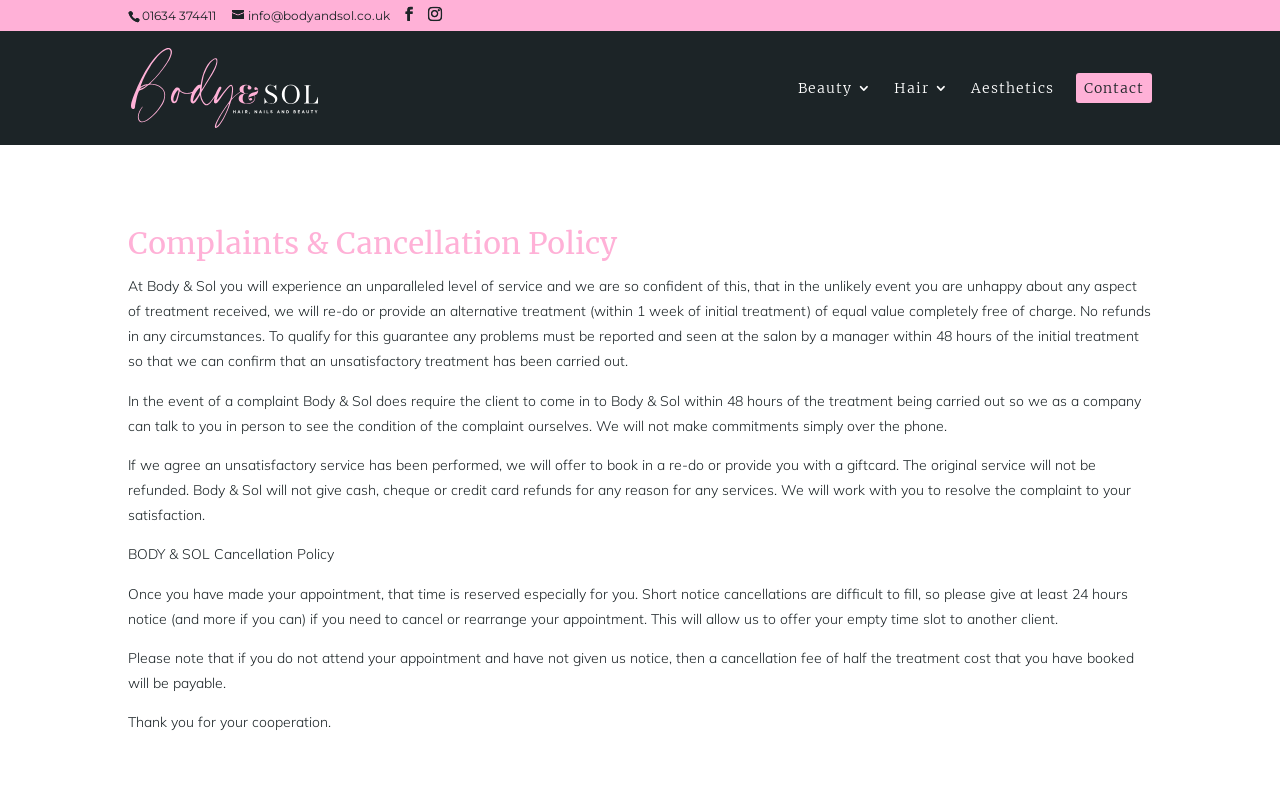Identify the bounding box of the HTML element described as: "alt="Body and Sol"".

[0.102, 0.099, 0.248, 0.121]